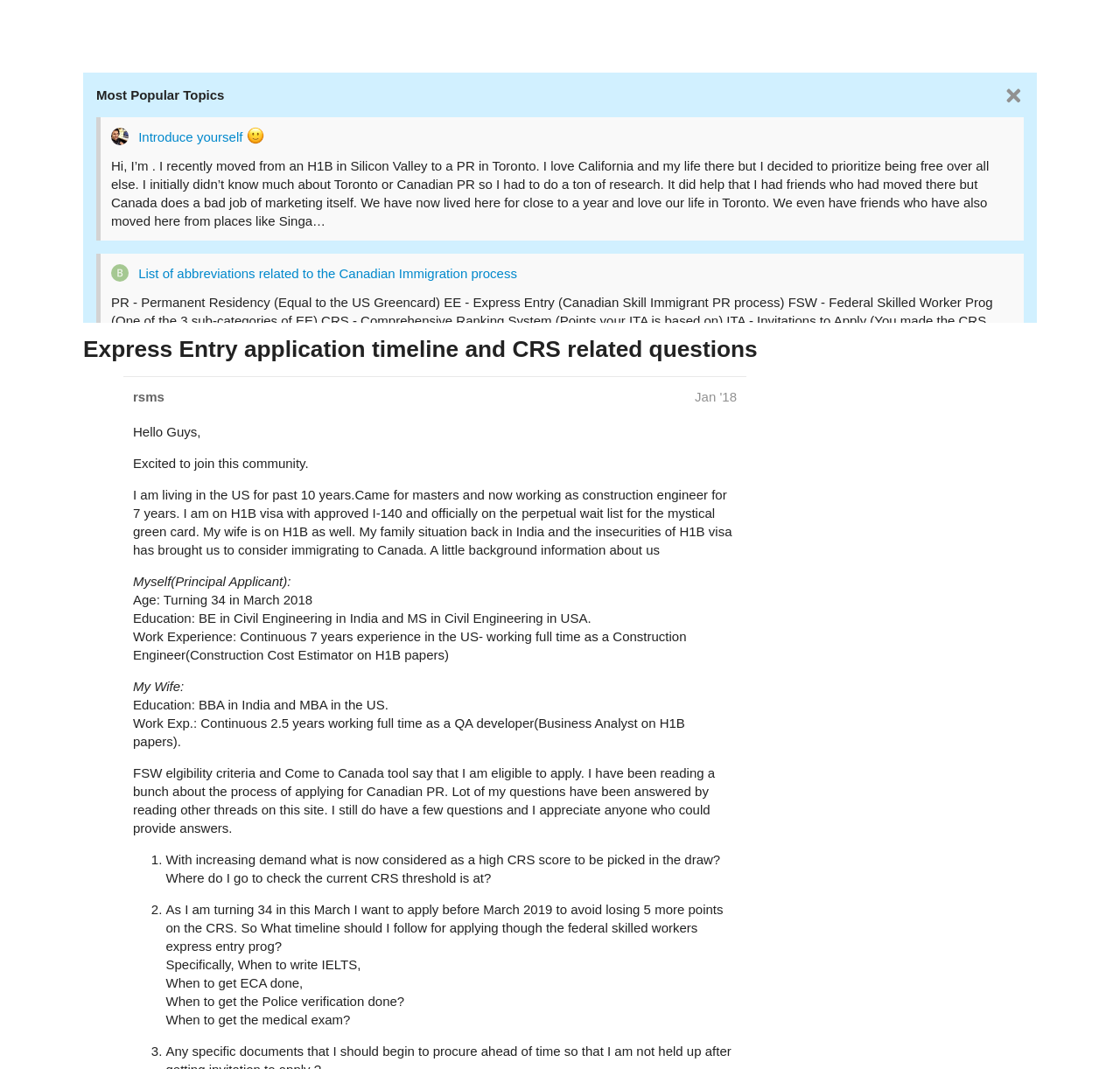Please determine the bounding box coordinates of the element's region to click in order to carry out the following instruction: "Click the 'Log In' button". The coordinates should be four float numbers between 0 and 1, i.e., [left, top, right, bottom].

[0.795, 0.014, 0.853, 0.038]